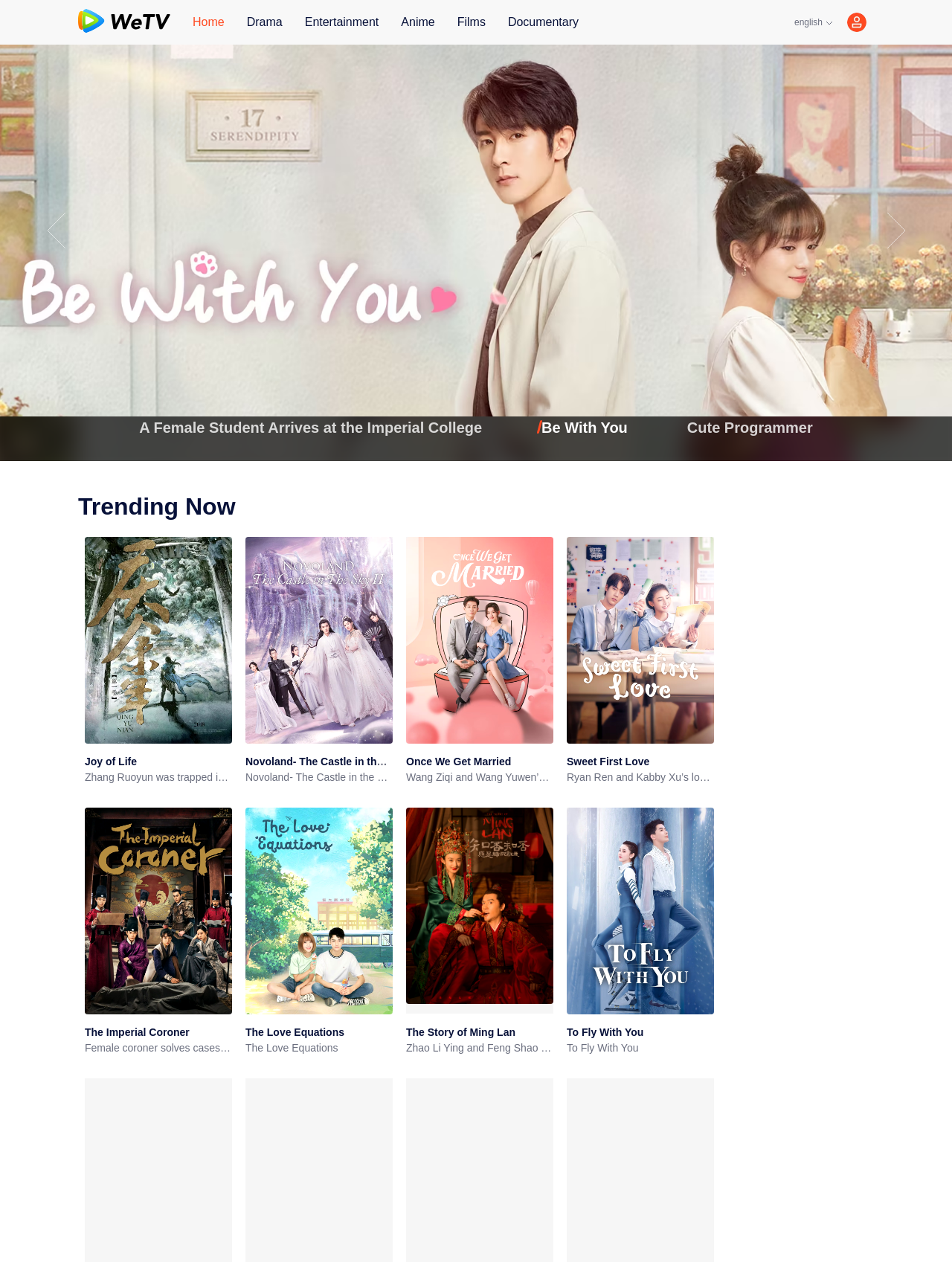Please specify the coordinates of the bounding box for the element that should be clicked to carry out this instruction: "Watch the 'To Fly With You' trailer". The coordinates must be four float numbers between 0 and 1, formatted as [left, top, right, bottom].

[0.595, 0.64, 0.75, 0.804]